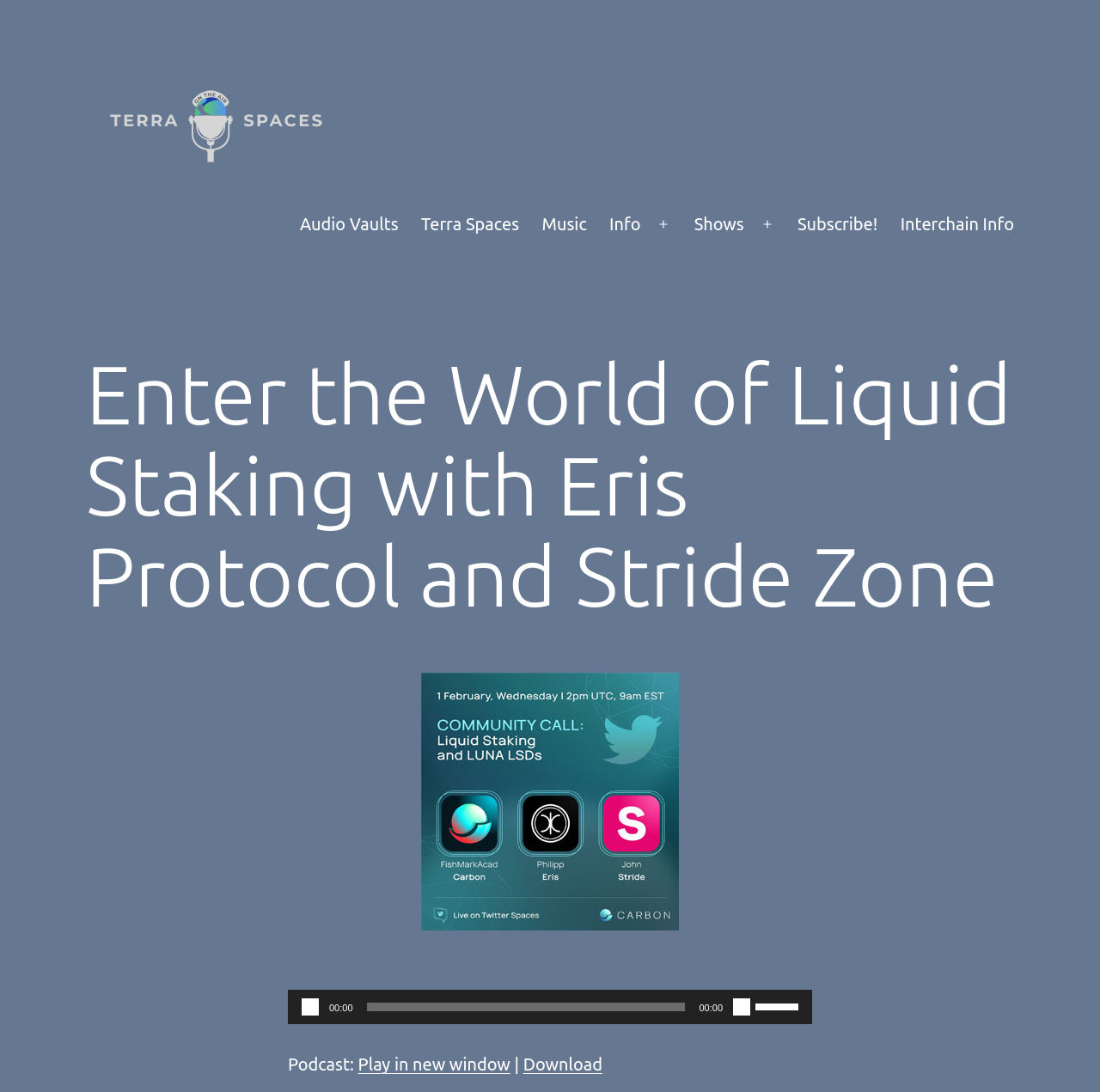What is the purpose of the 'Open menu' button?
Could you give a comprehensive explanation in response to this question?

The 'Open menu' button is located in the navigation section of the webpage, and its 'expanded' property is set to False, suggesting that it is used to expand the menu when clicked.